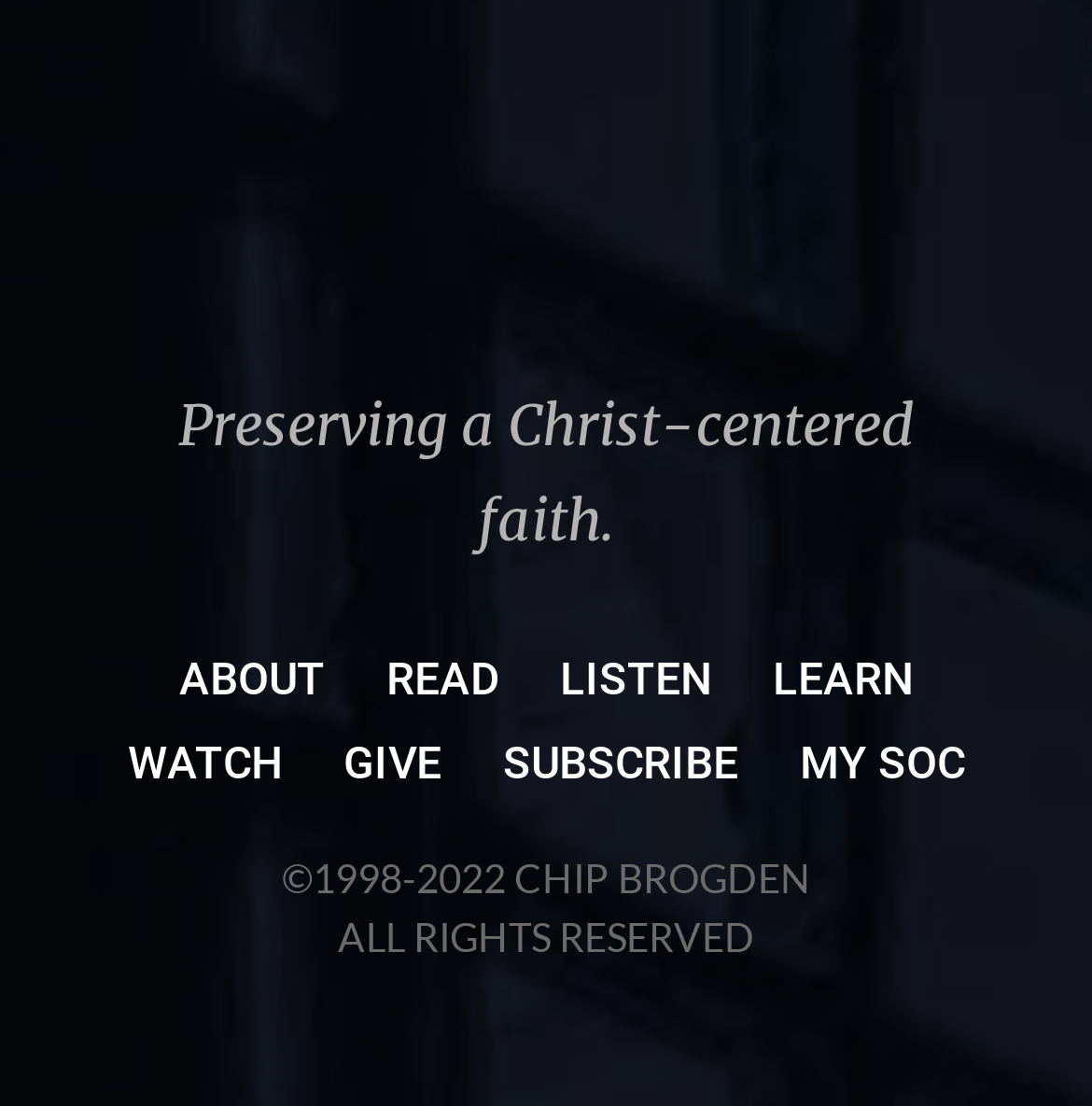Please identify the bounding box coordinates of the element that needs to be clicked to execute the following command: "Watch videos". Provide the bounding box using four float numbers between 0 and 1, formatted as [left, top, right, bottom].

[0.117, 0.674, 0.258, 0.73]